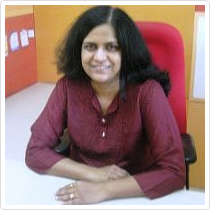Provide a thorough description of the image, including all visible elements.

The image features Smita Ghaisas, a distinguished professional in the field of technology. She is seated in a comfortable chair, dressed in a maroon top, with her long dark hair framing her face. Her relaxed posture conveys approachability, reflecting her extensive experience as a Chief Scientist and Distinguished Engineer at TCS Research, part of Tata Consultancy Services. The background suggests a professional environment, indicative of her role in leading initiatives in data-driven requirements engineering and AI governance at TCS. Ghaisas is noted for her contributions to significant conferences such as ICSE and RE, and her impactful work aims to create scalable AI solutions to address complex problems within large enterprises.